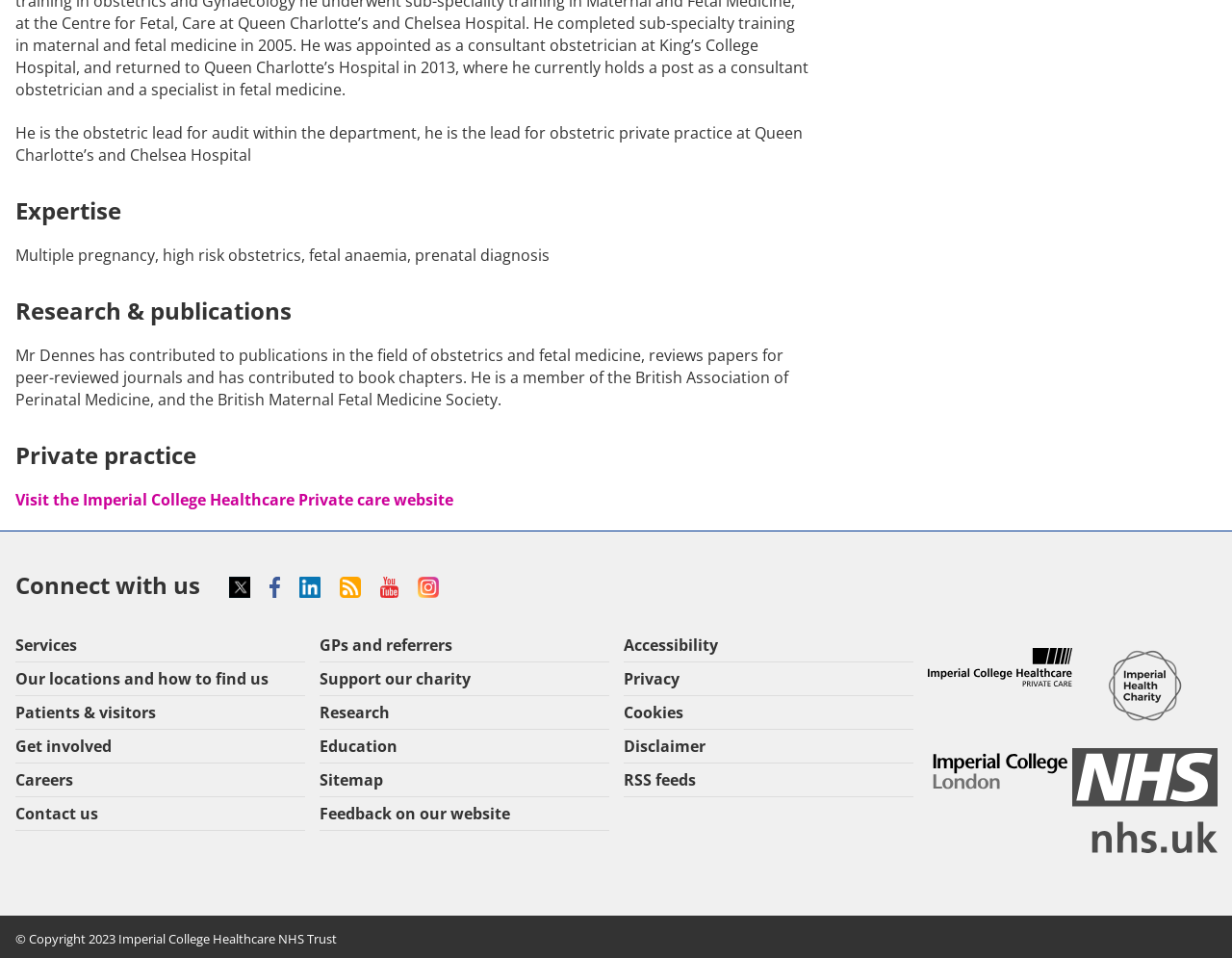Identify the bounding box coordinates for the region to click in order to carry out this instruction: "Visit the Imperial College Healthcare Private care website". Provide the coordinates using four float numbers between 0 and 1, formatted as [left, top, right, bottom].

[0.012, 0.511, 0.368, 0.533]